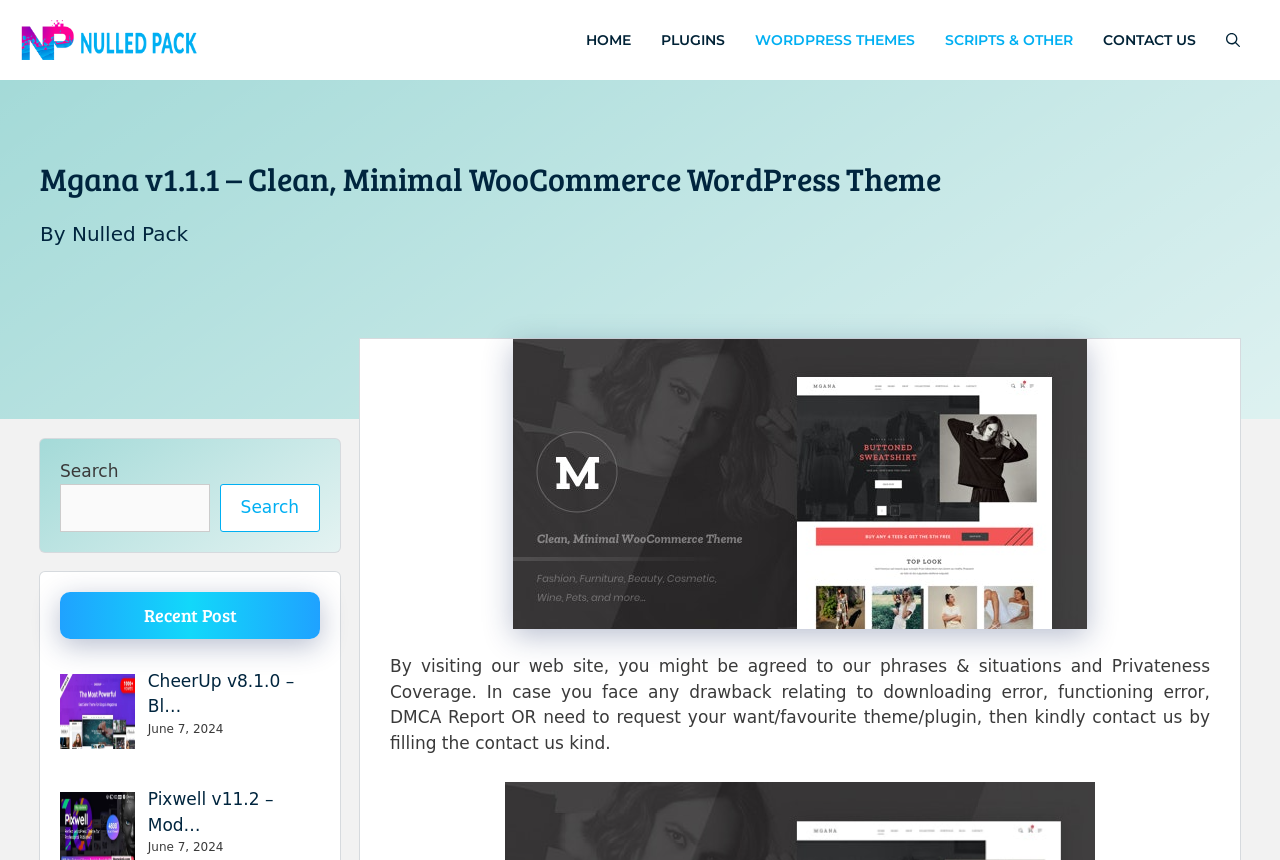Please identify the primary heading of the webpage and give its text content.

Mgana v1.1.1 – Clean, Minimal WooCommerce WordPress Theme